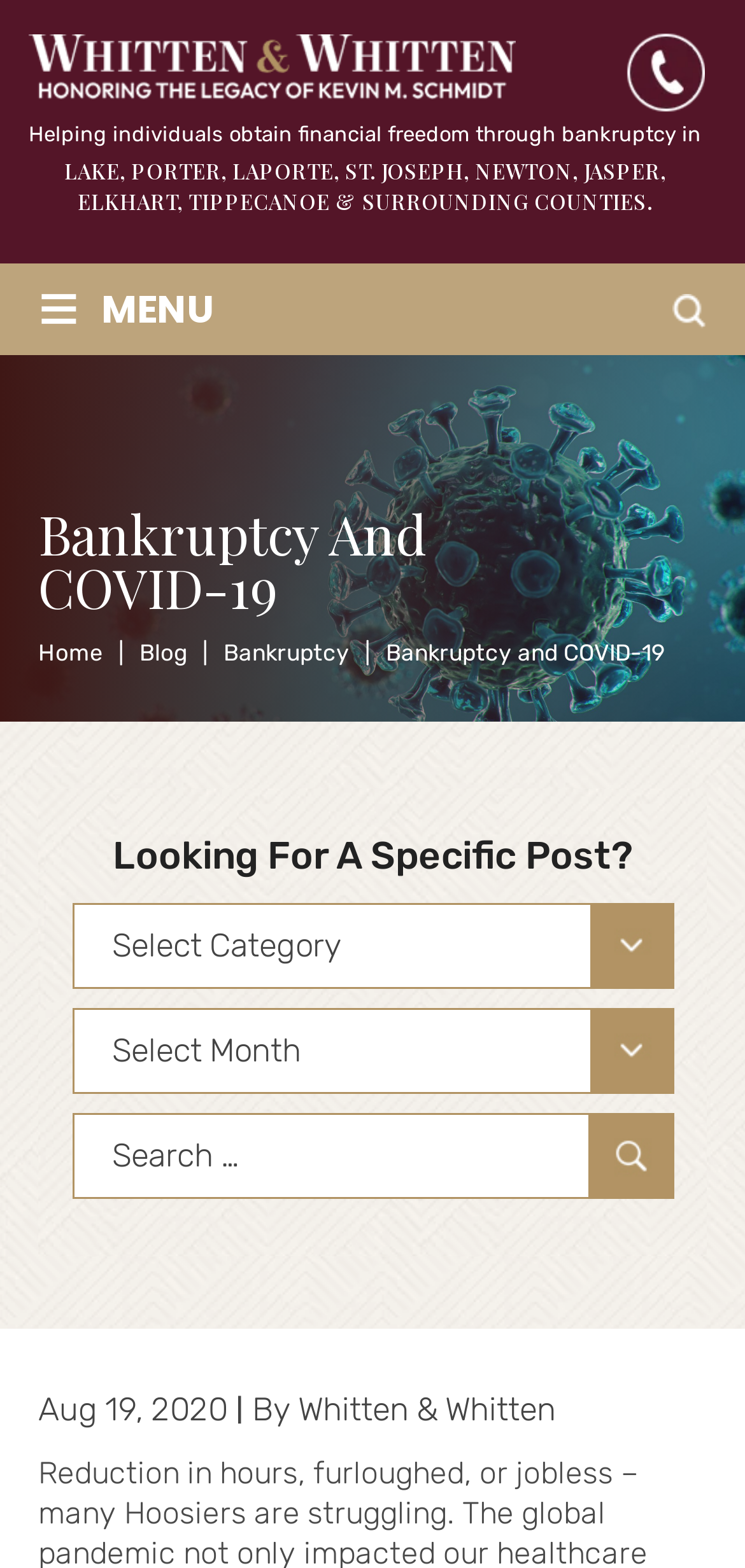Can you determine the bounding box coordinates of the area that needs to be clicked to fulfill the following instruction: "Search for a post"?

[0.096, 0.709, 0.904, 0.764]